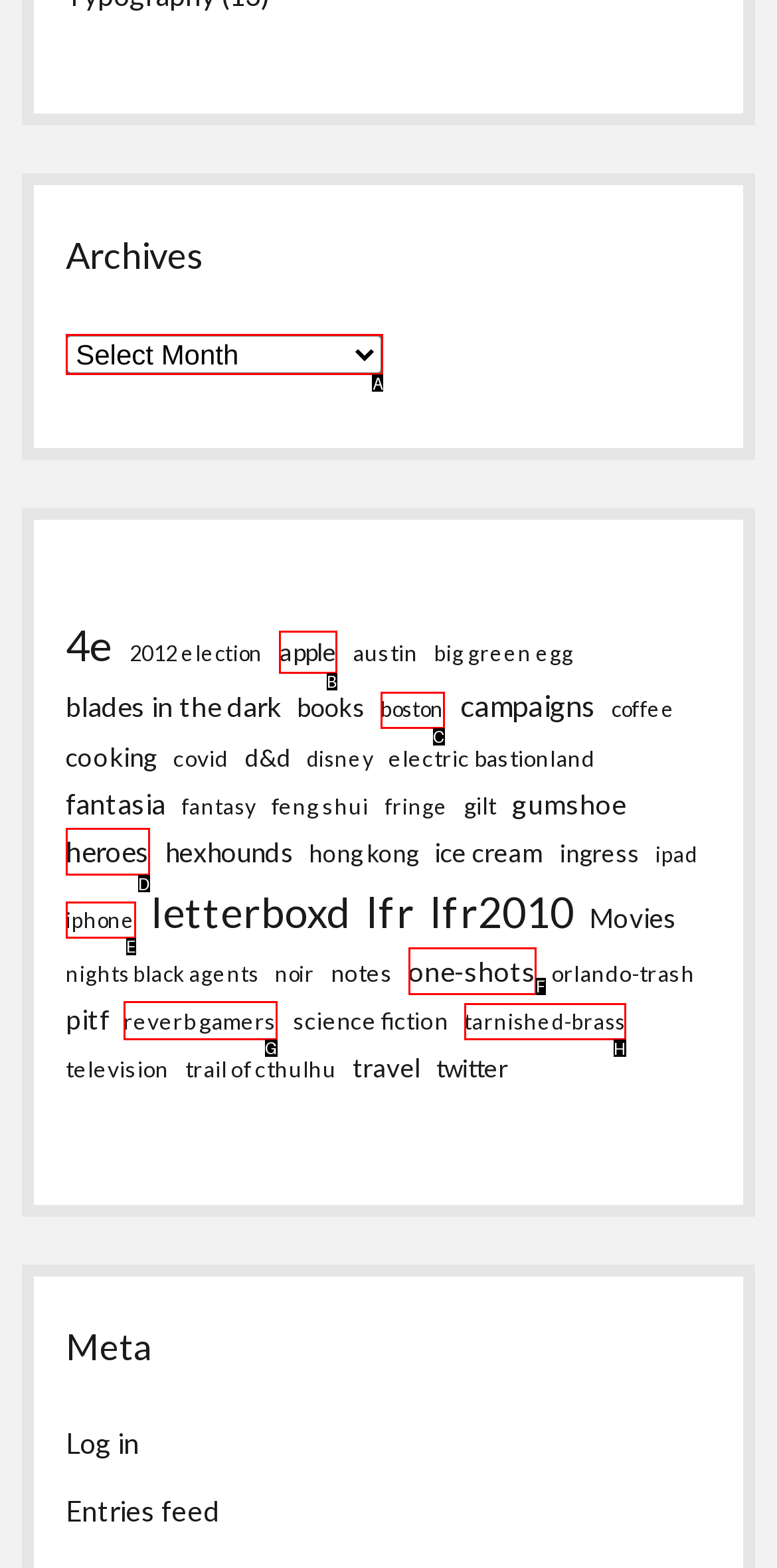Identify the HTML element I need to click to complete this task: Select archives Provide the option's letter from the available choices.

A